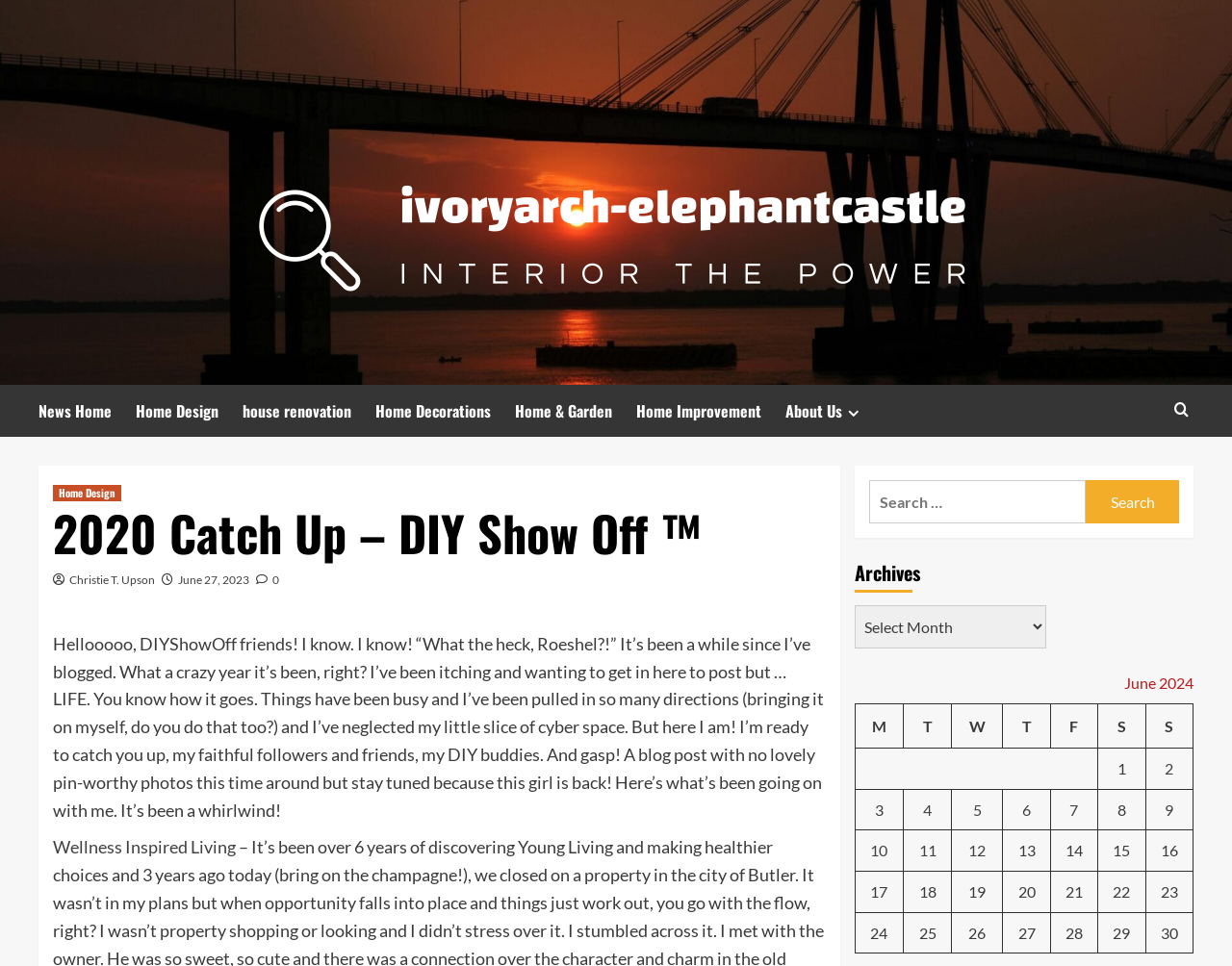Given the description of a UI element: "Home & Garden", identify the bounding box coordinates of the matching element in the webpage screenshot.

[0.418, 0.398, 0.516, 0.452]